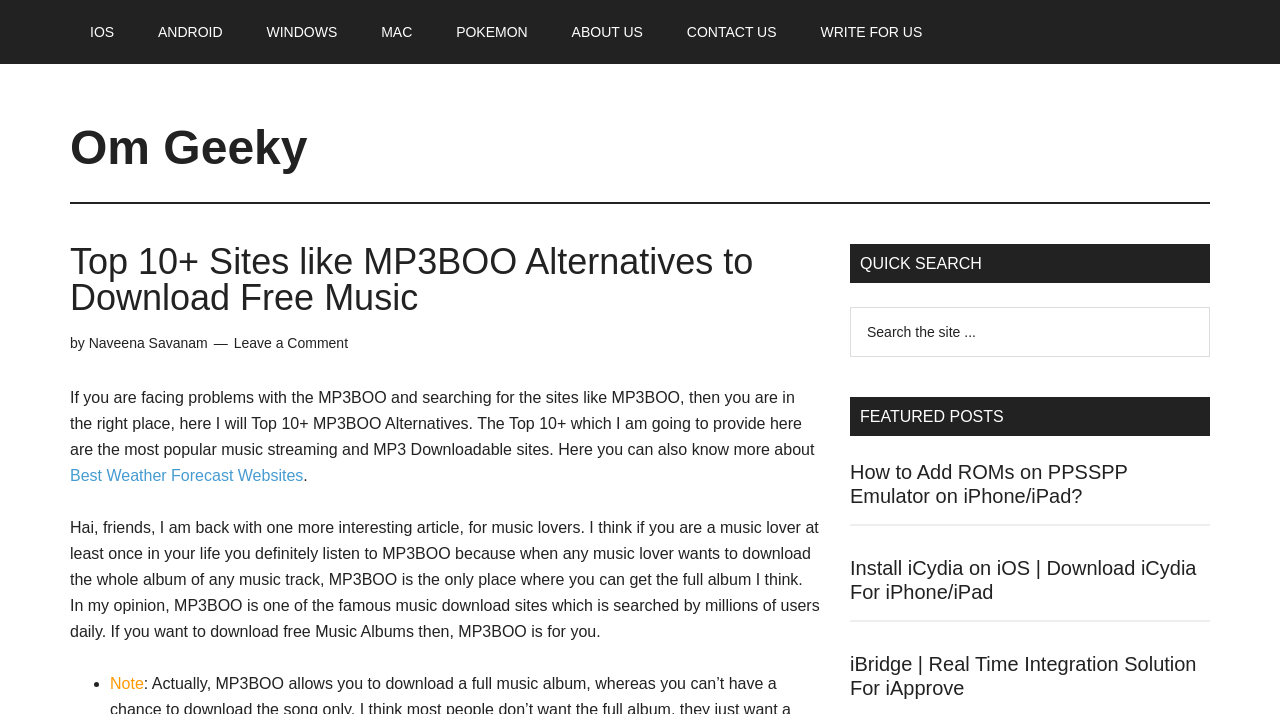Generate the title text from the webpage.

Top 10+ Sites like MP3BOO Alternatives to Download Free Music